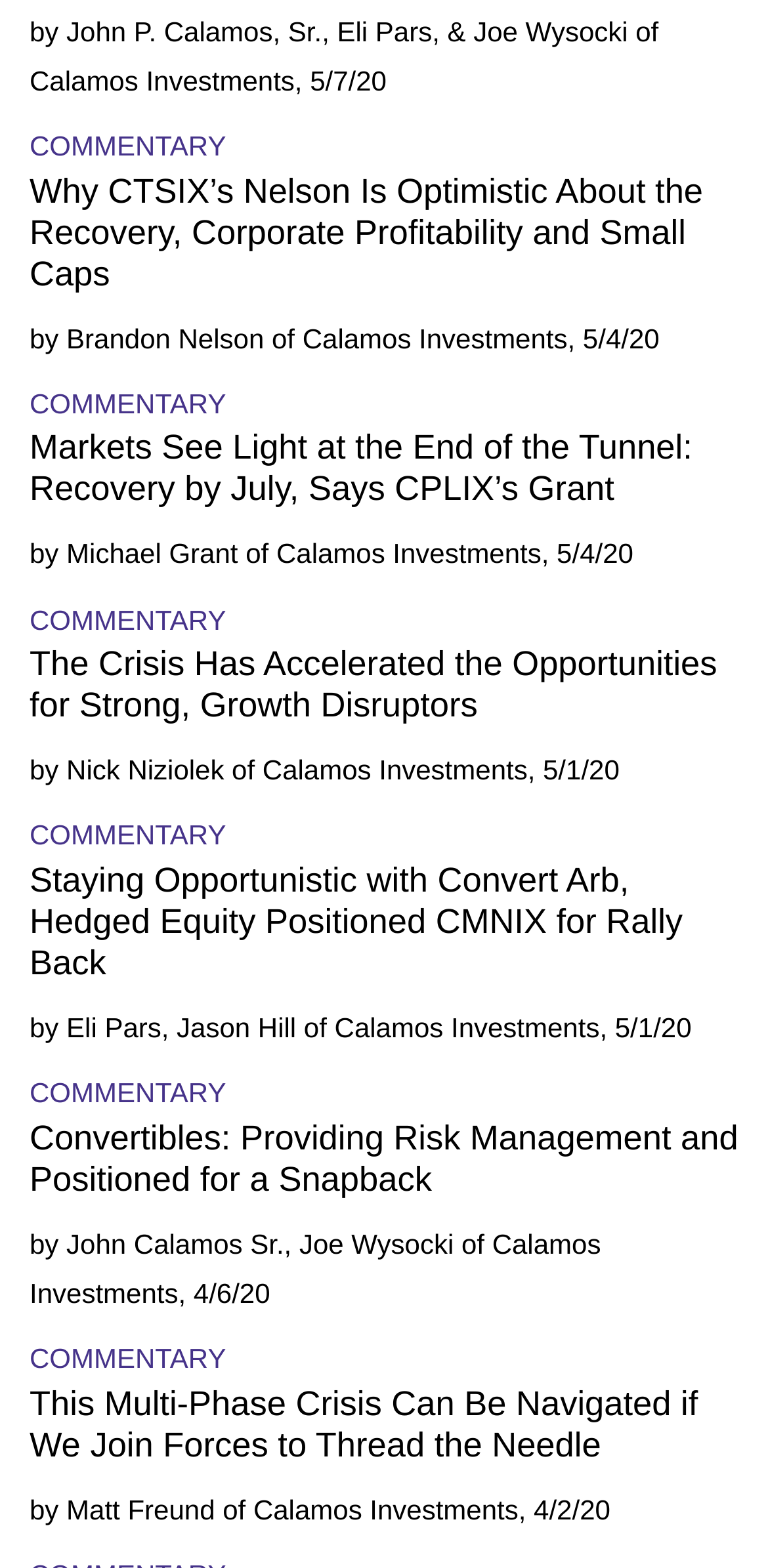Determine the bounding box coordinates of the region I should click to achieve the following instruction: "Read the article about why CTSIX's Nelson is optimistic about the recovery". Ensure the bounding box coordinates are four float numbers between 0 and 1, i.e., [left, top, right, bottom].

[0.038, 0.109, 0.962, 0.188]